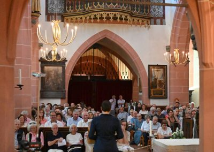Please reply to the following question using a single word or phrase: 
What is the name of the composer featured in the concert?

Bach